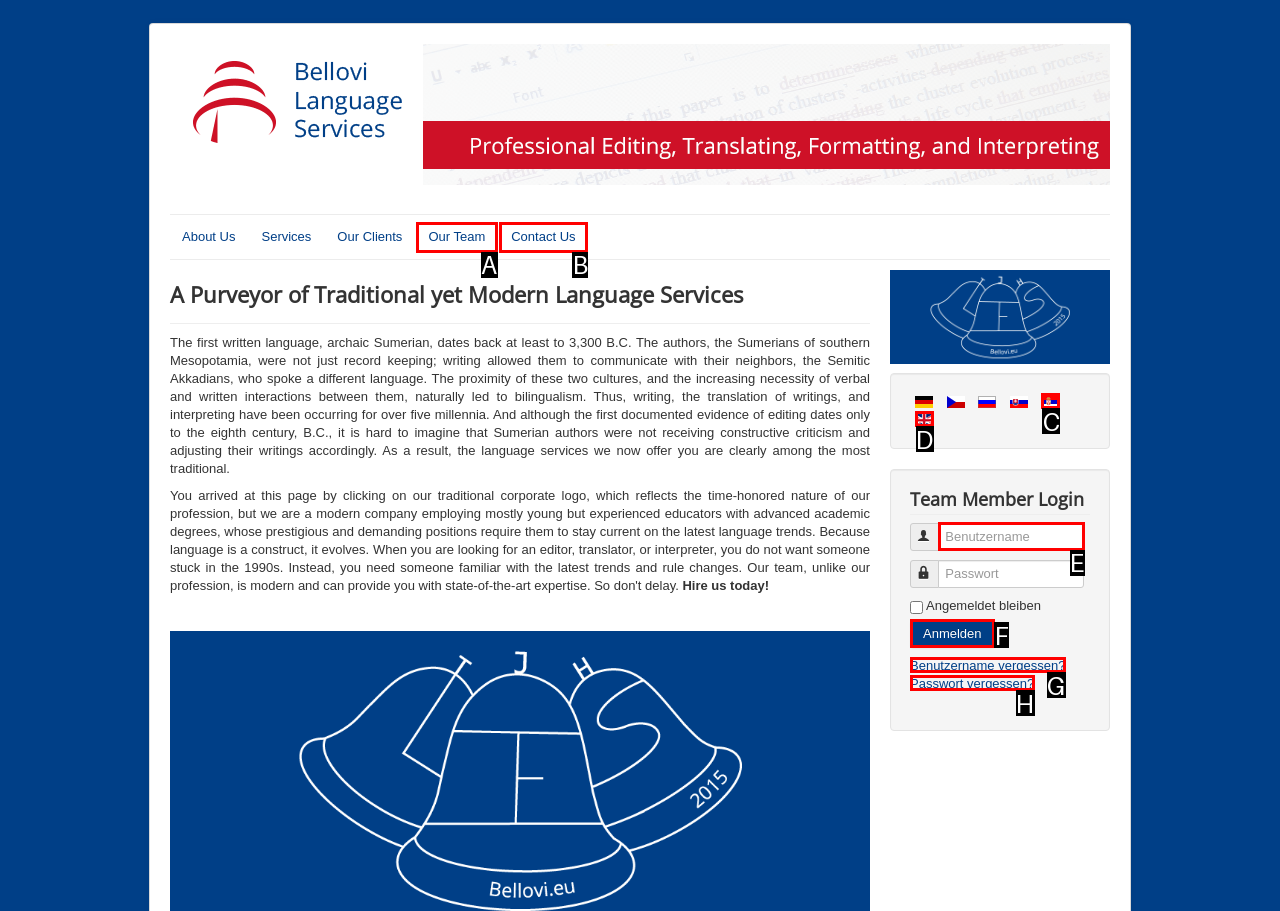Look at the highlighted elements in the screenshot and tell me which letter corresponds to the task: Login with username and password.

E